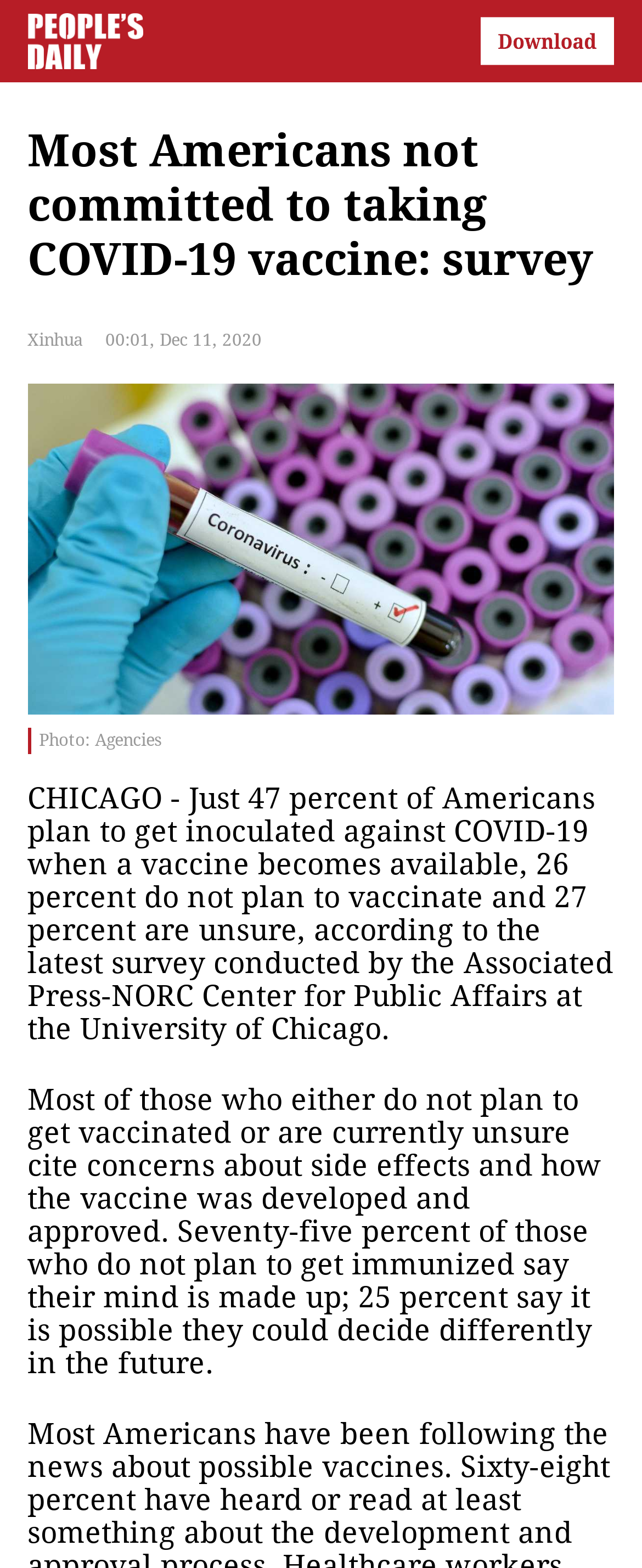Please reply to the following question using a single word or phrase: 
What percentage of Americans plan to get inoculated against COVID-19?

47 percent